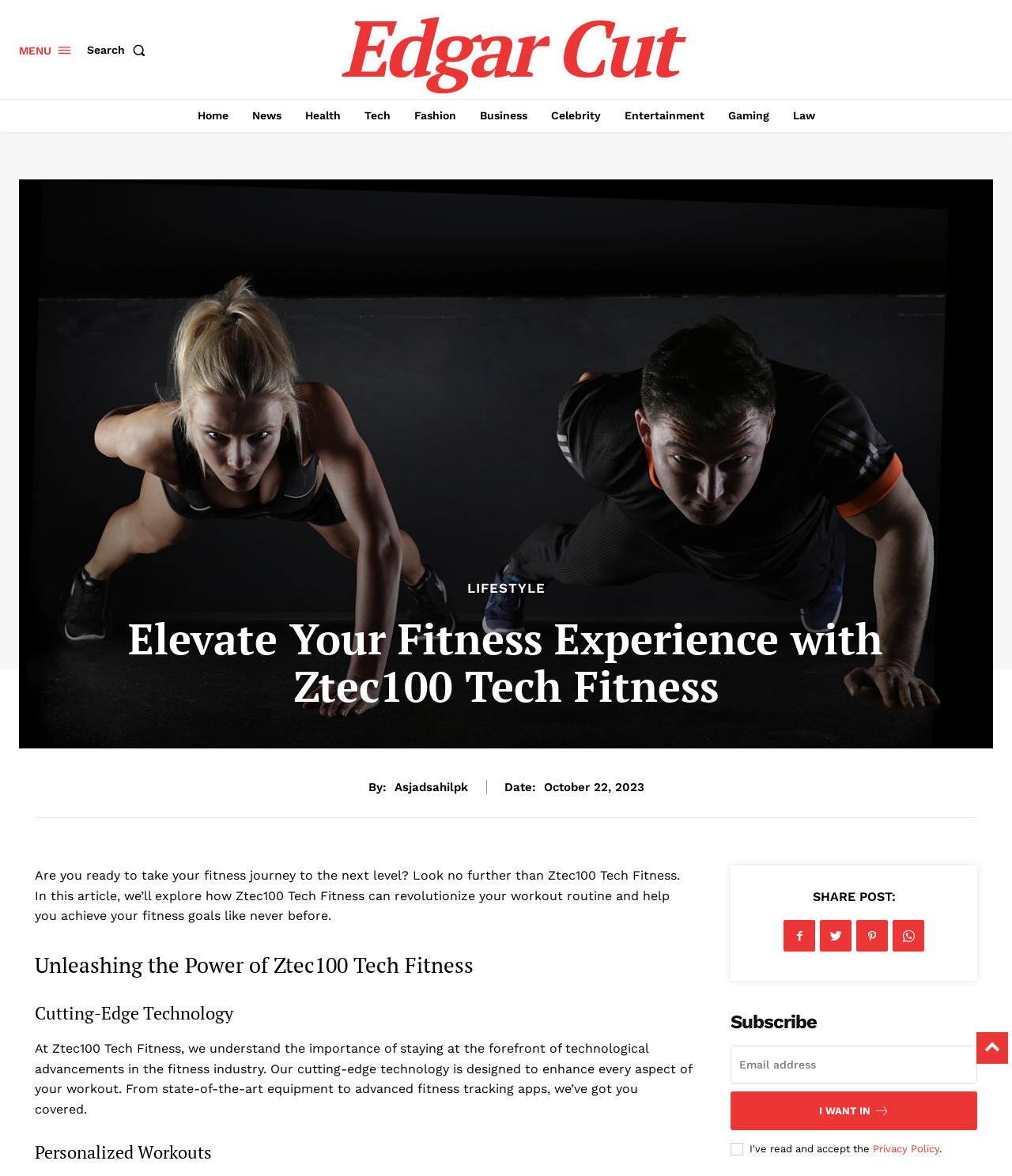What is required to subscribe to the newsletter?
Provide a well-explained and detailed answer to the question.

The 'Subscribe' section at the bottom of the webpage requires users to enter their email address in the textbox to subscribe to the newsletter.